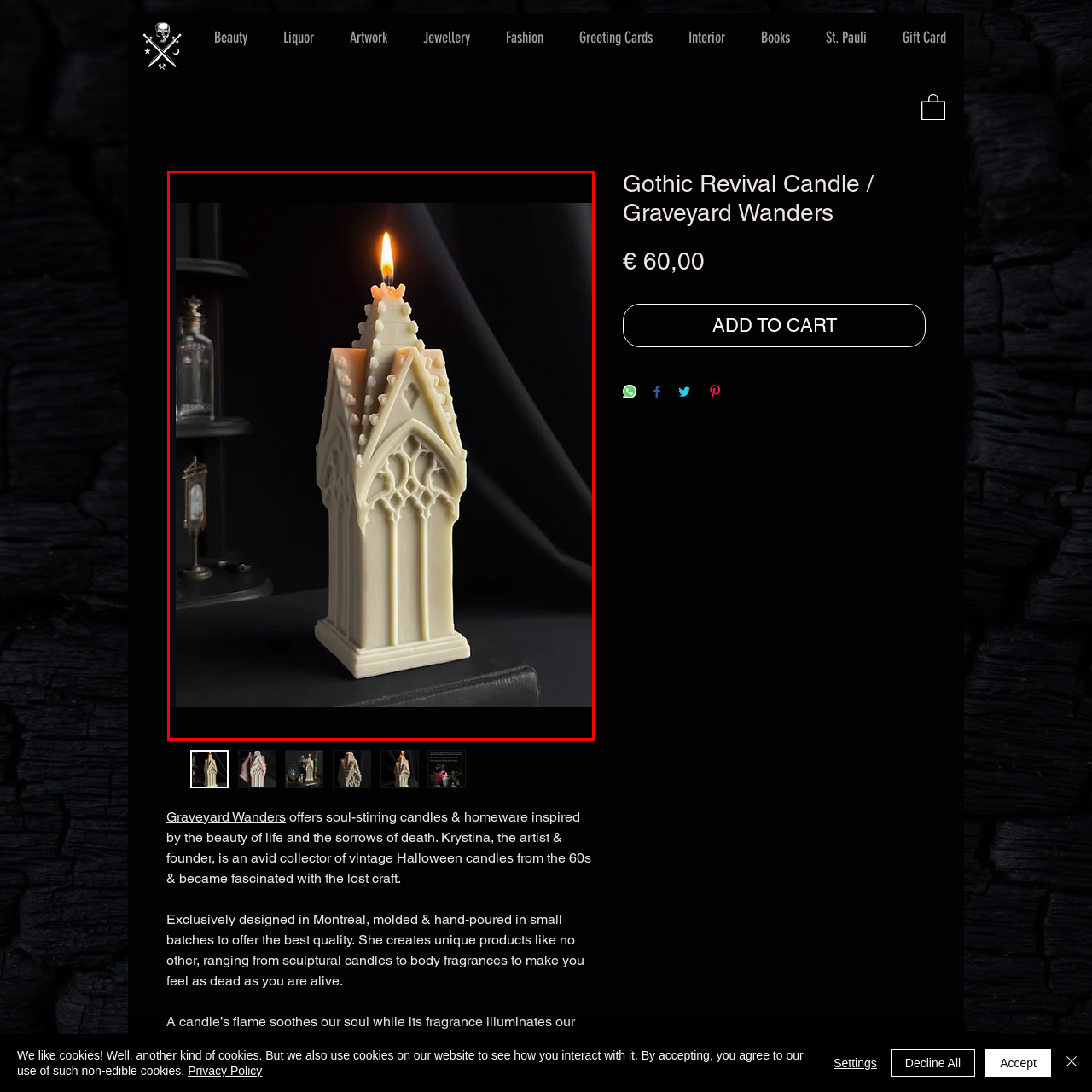Observe the image confined by the red frame and answer the question with a single word or phrase:
What is the effect of the dark backdrop on the candle?

Enhances luminous presence